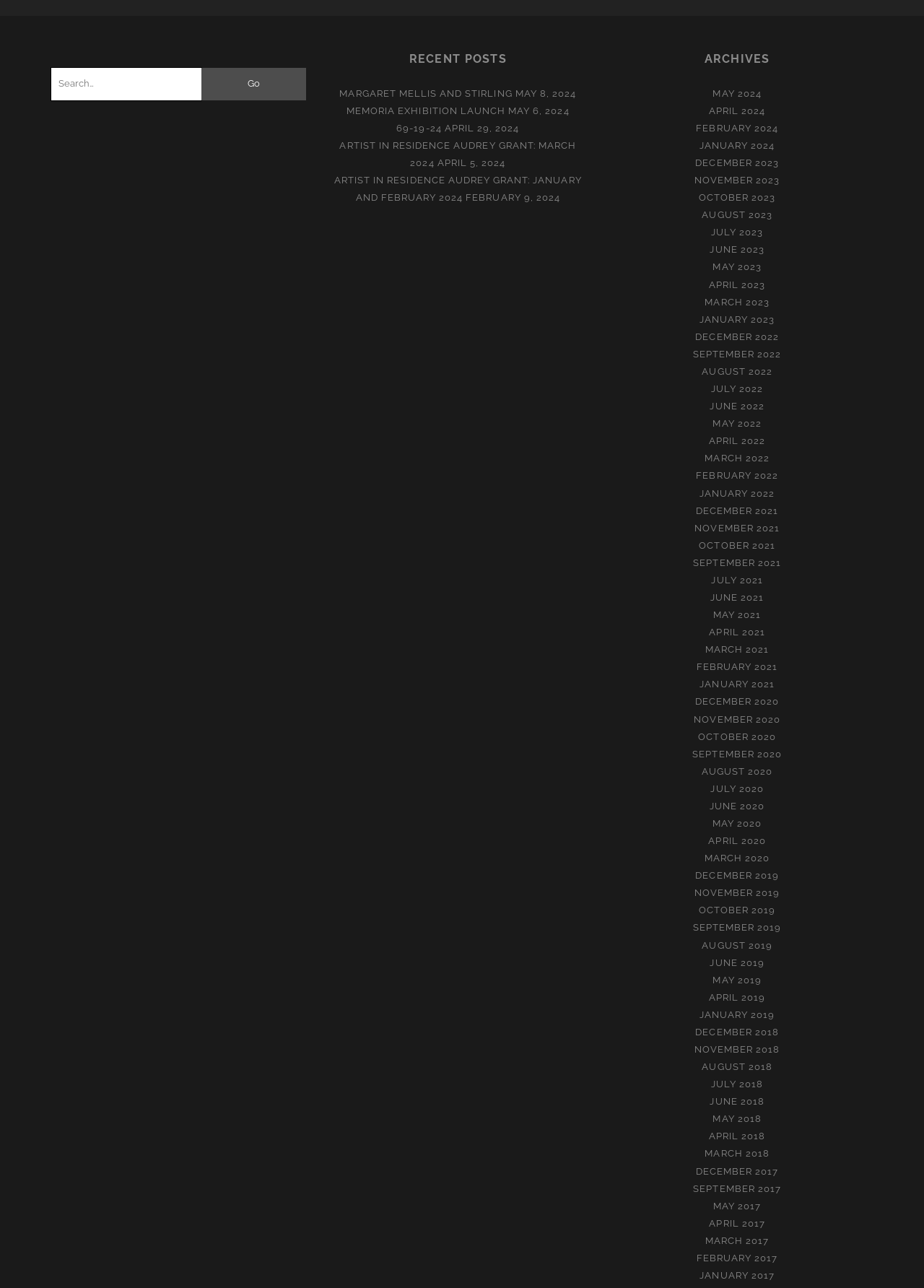Identify the bounding box coordinates for the element you need to click to achieve the following task: "View post 'MARGARET MELLIS AND STIRLING'". Provide the bounding box coordinates as four float numbers between 0 and 1, in the form [left, top, right, bottom].

[0.368, 0.068, 0.554, 0.077]